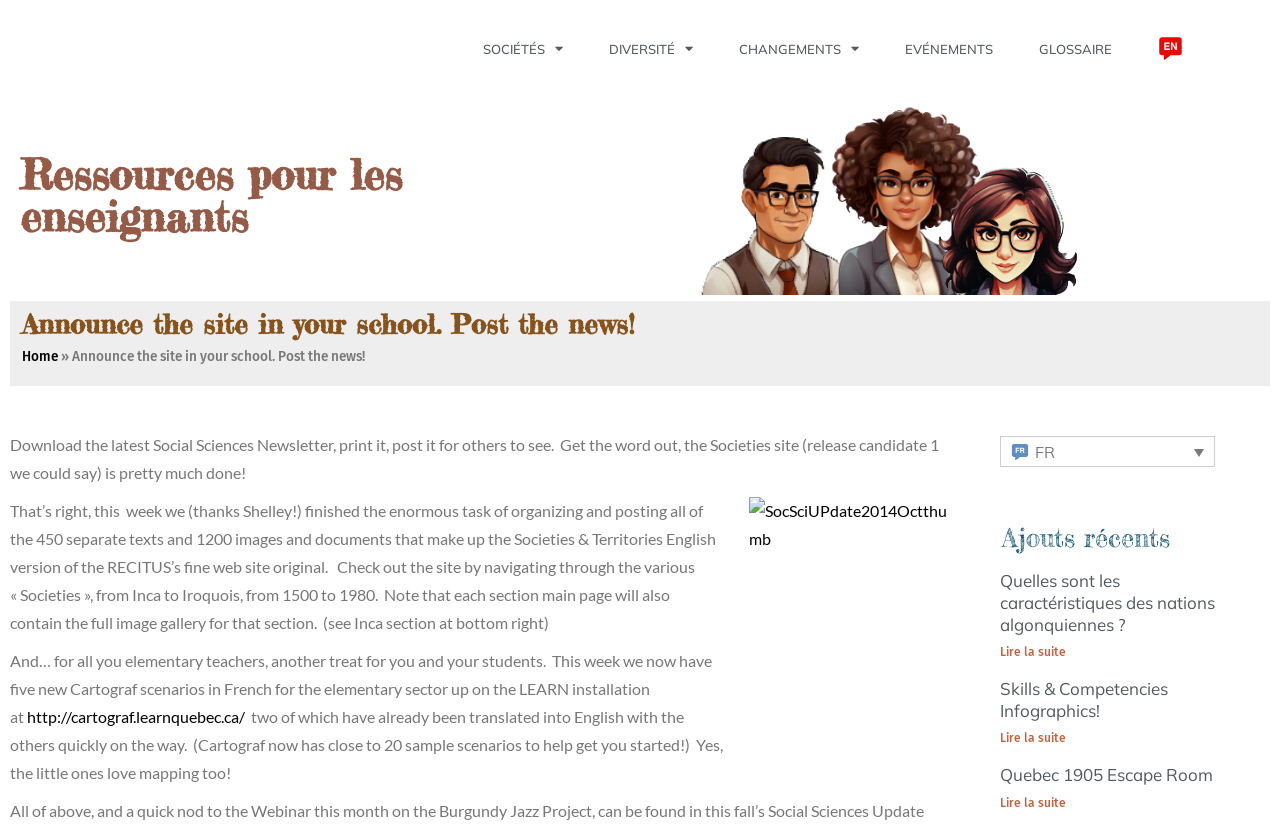What is the name of the image on the webpage?
From the screenshot, provide a brief answer in one word or phrase.

SocSciUPdate2014Octthumb